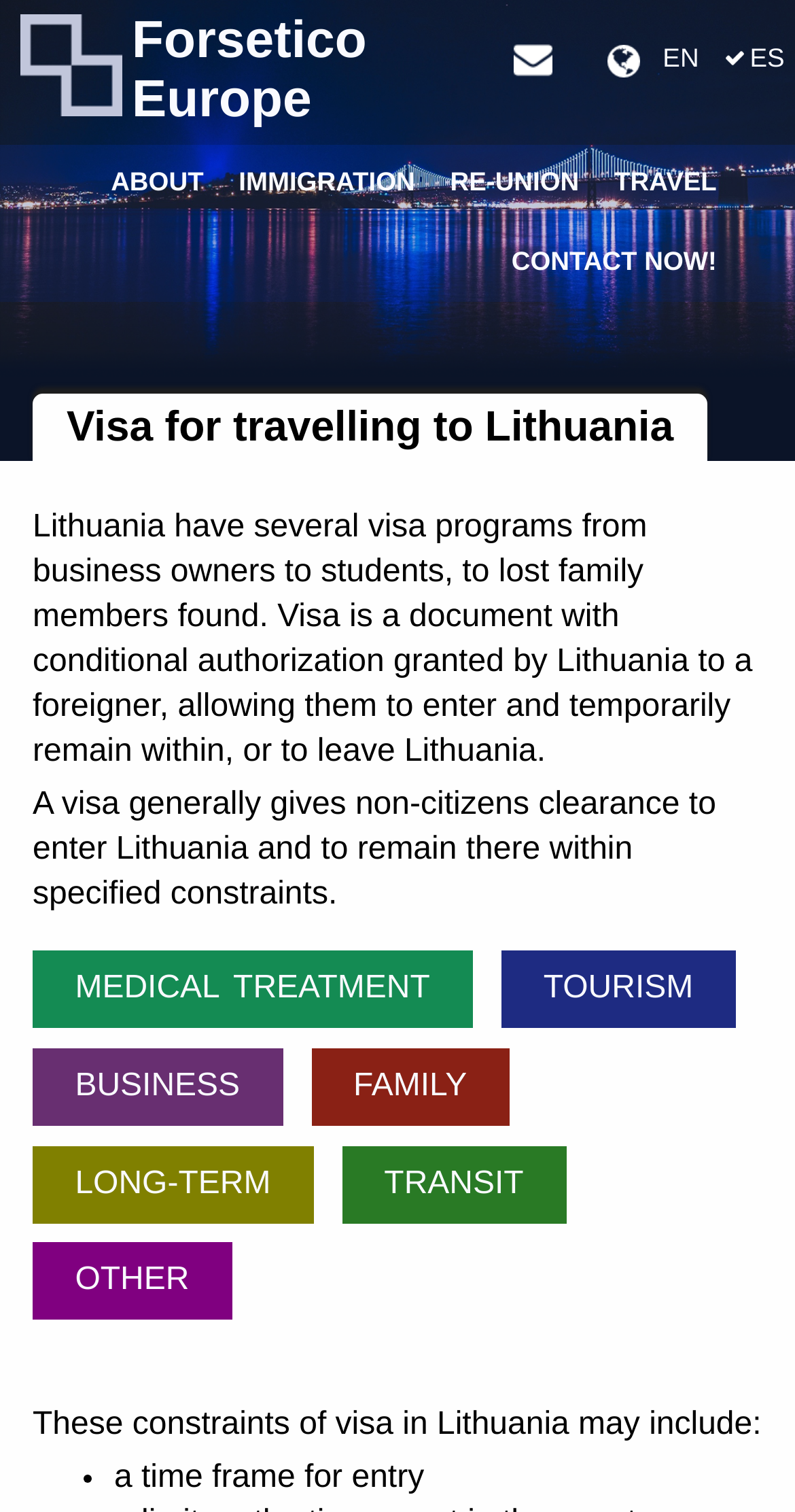Determine the bounding box coordinates for the region that must be clicked to execute the following instruction: "Explore 'Mark Coulton'".

None